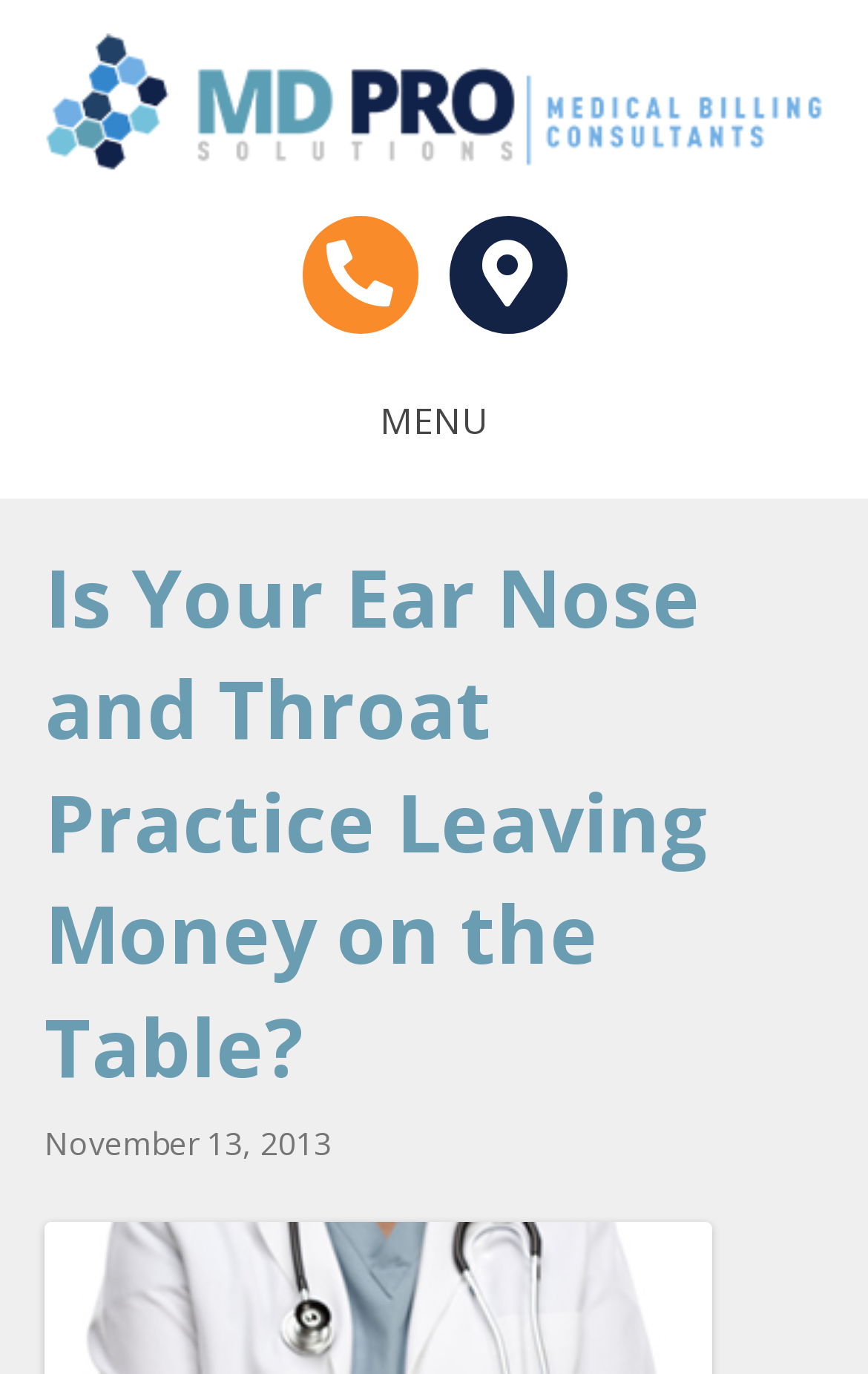What is the text above the date?
Kindly answer the question with as much detail as you can.

The text above the date 'November 13, 2013' is a heading that reads 'Is Your Ear Nose and Throat Practice Leaving Money on the Table?'.